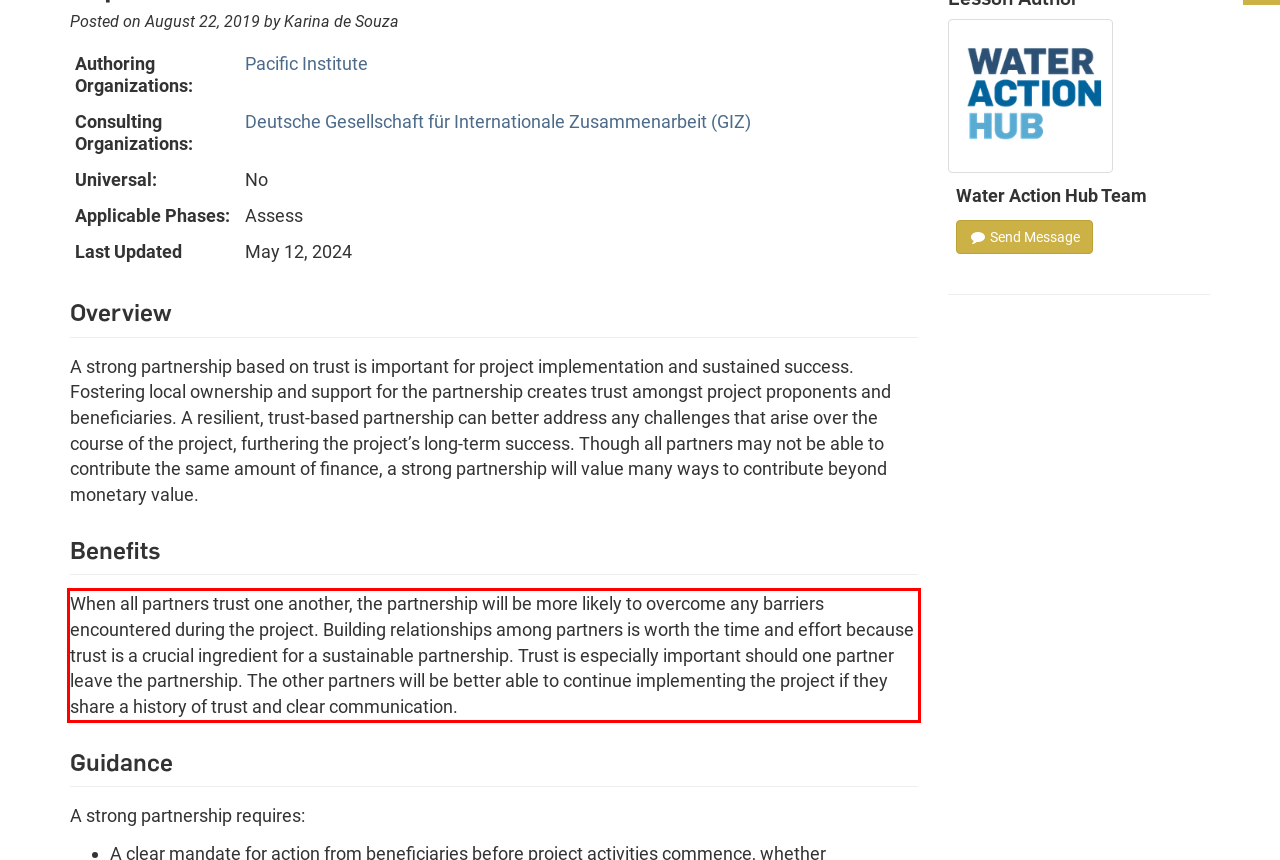Review the screenshot of the webpage and recognize the text inside the red rectangle bounding box. Provide the extracted text content.

When all partners trust one another, the partnership will be more likely to overcome any barriers encountered during the project. Building relationships among partners is worth the time and effort because trust is a crucial ingredient for a sustainable partnership. Trust is especially important should one partner leave the partnership. The other partners will be better able to continue implementing the project if they share a history of trust and clear communication.